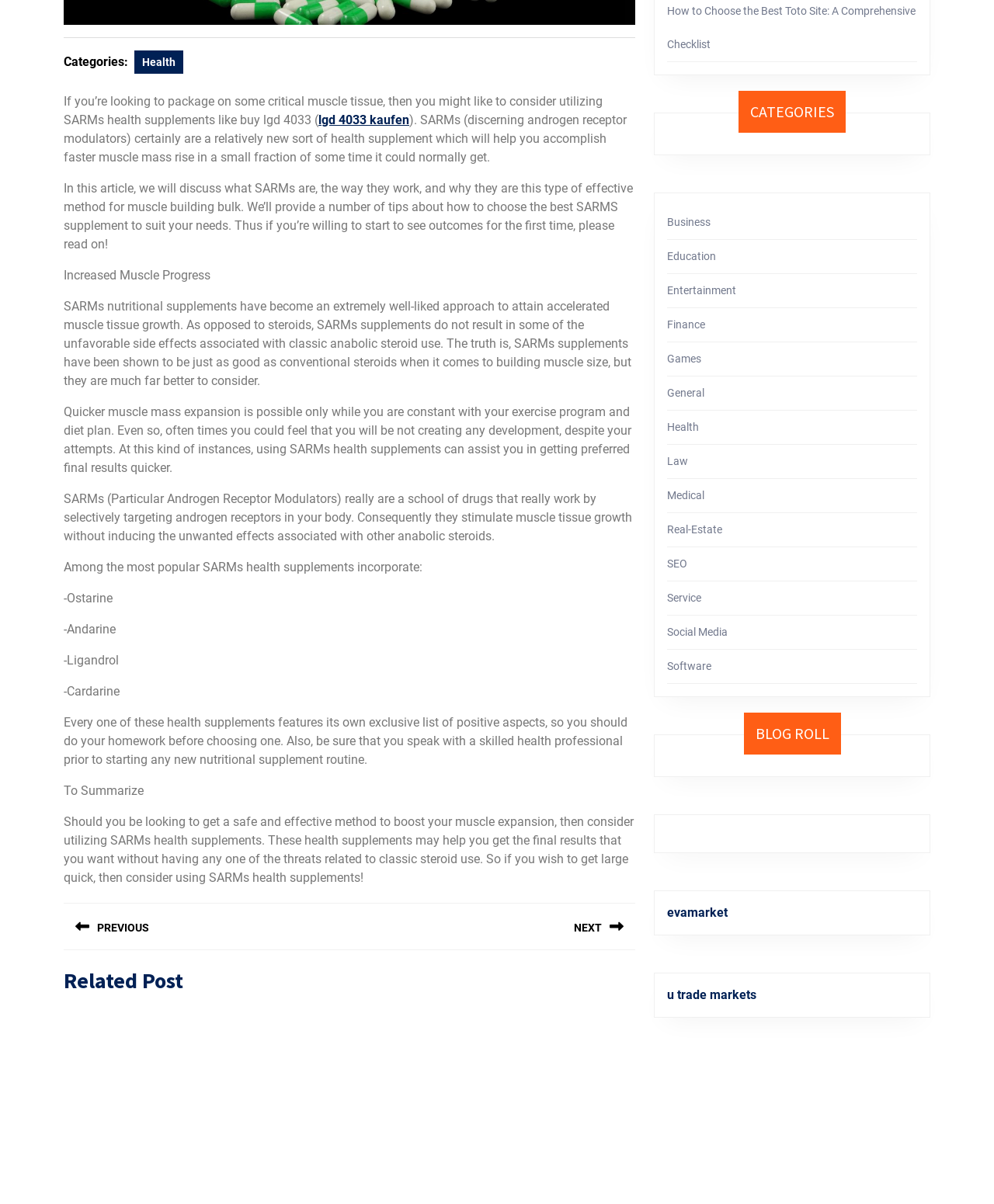Based on the element description Social Media, identify the bounding box coordinates for the UI element. The coordinates should be in the format (top-left x, top-left y, bottom-right x, bottom-right y) and within the 0 to 1 range.

[0.671, 0.52, 0.732, 0.53]